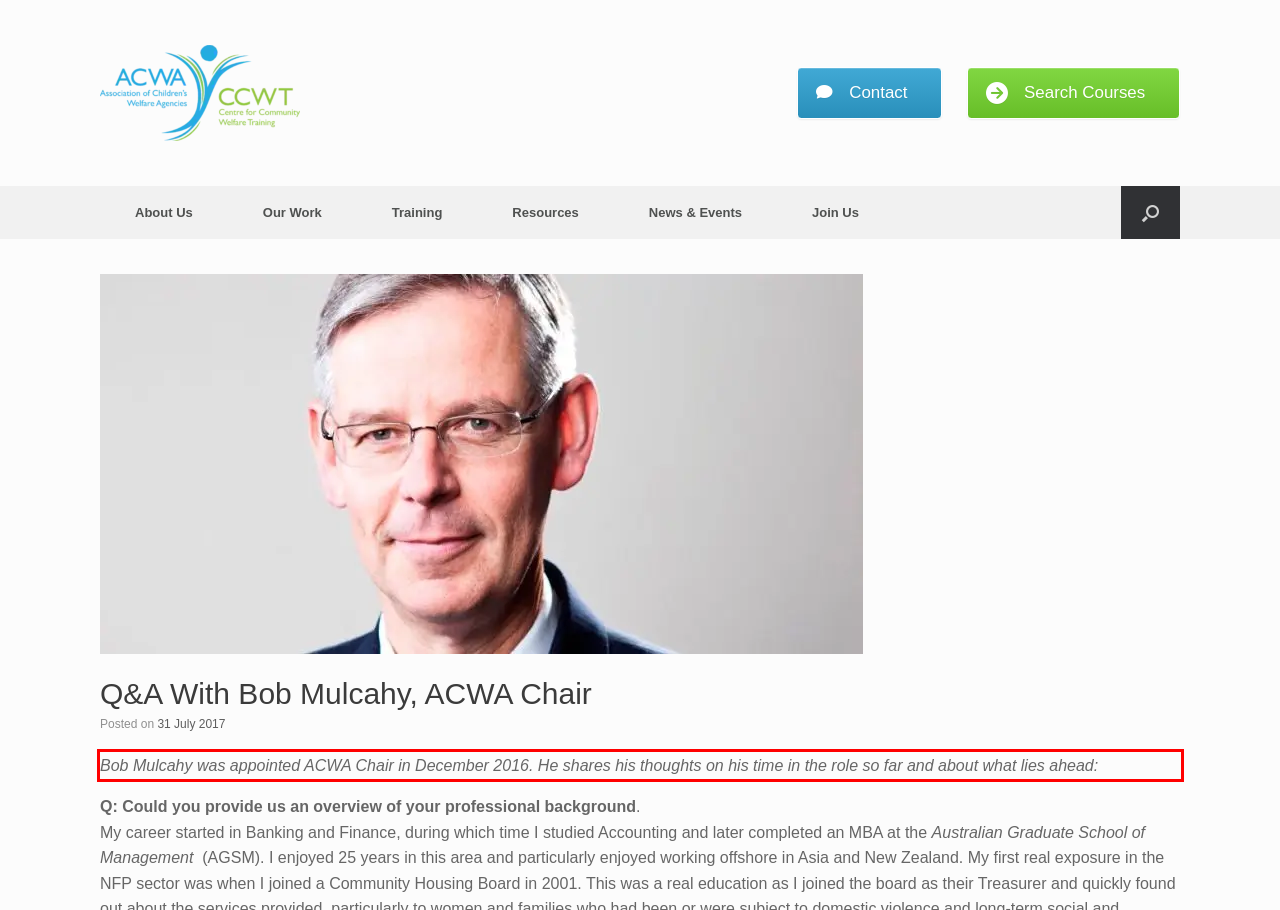Analyze the red bounding box in the provided webpage screenshot and generate the text content contained within.

Bob Mulcahy was appointed ACWA Chair in December 2016. He shares his thoughts on his time in the role so far and about what lies ahead: